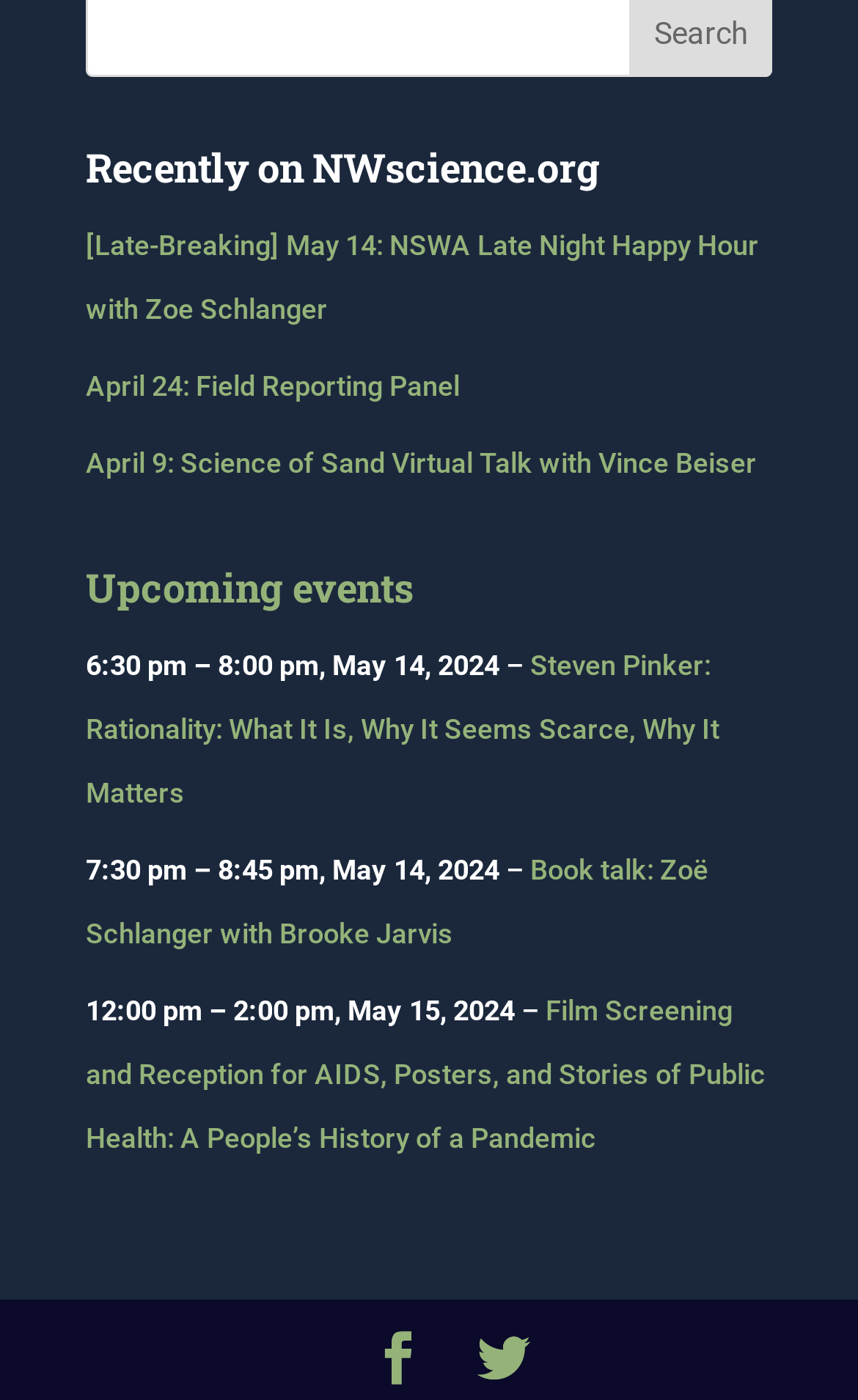Determine the bounding box coordinates of the UI element that matches the following description: "parent_node: Search name="s" placeholder="Search..."". The coordinates should be four float numbers between 0 and 1 in the format [left, top, right, bottom].

None